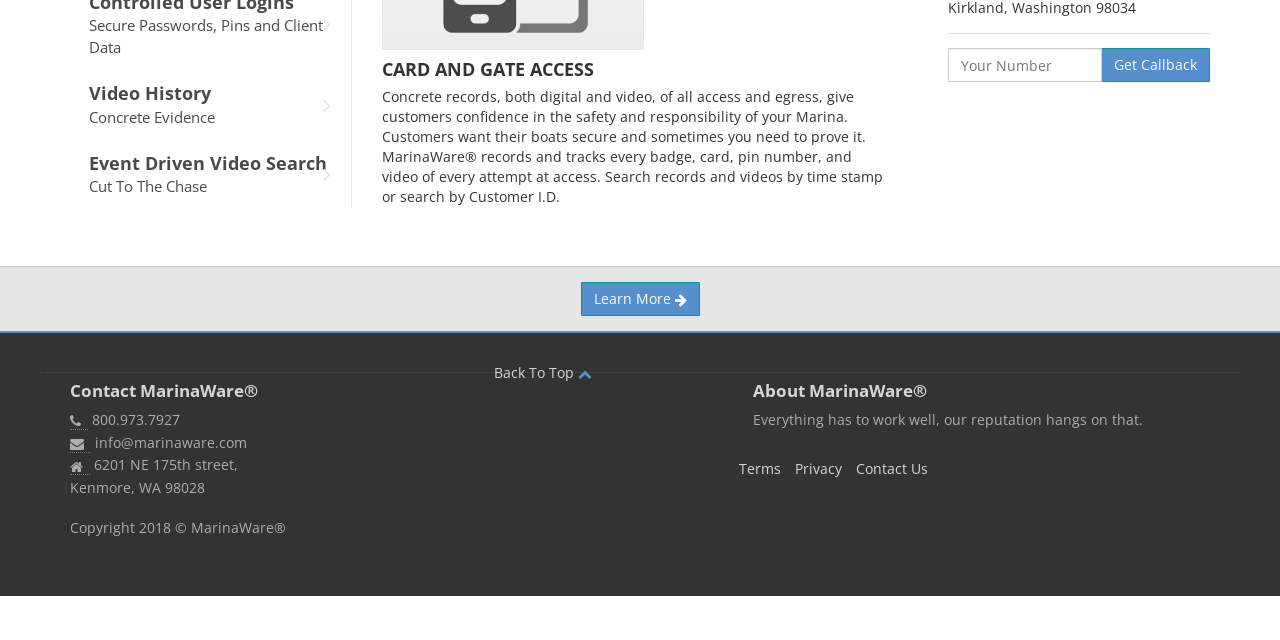Using the given element description, provide the bounding box coordinates (top-left x, top-left y, bottom-right x, bottom-right y) for the corresponding UI element in the screenshot: Get Callback

[0.86, 0.075, 0.945, 0.128]